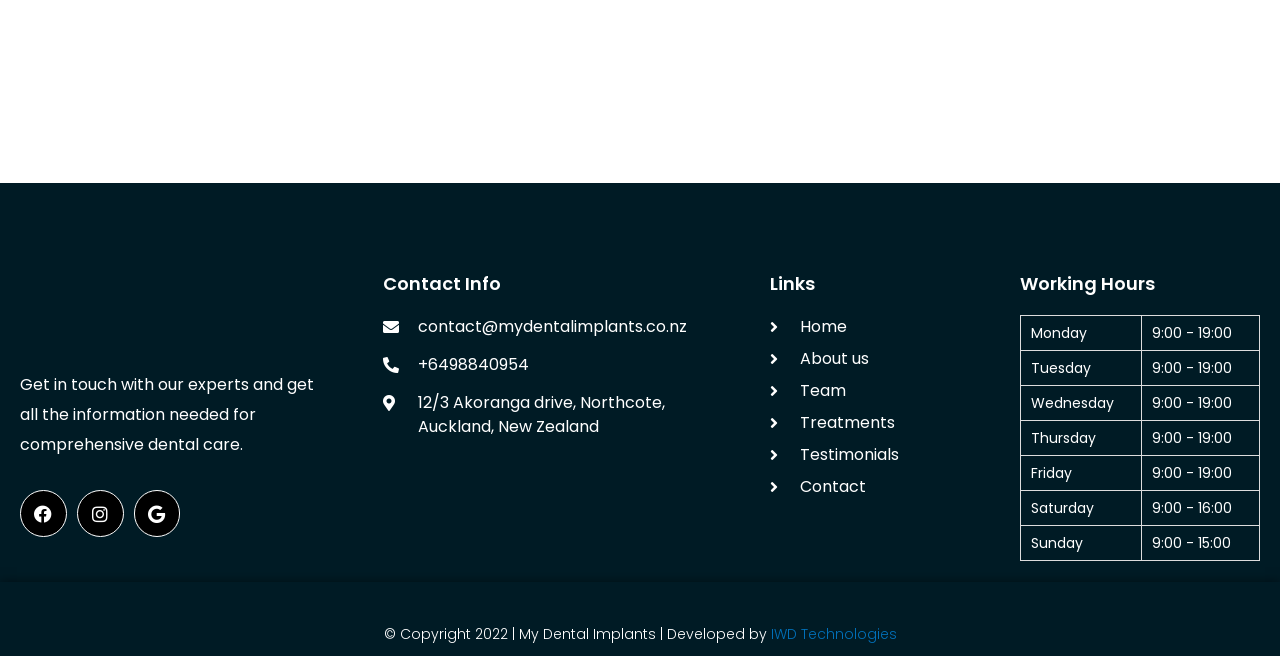Please mark the clickable region by giving the bounding box coordinates needed to complete this instruction: "Visit the Facebook page".

[0.016, 0.747, 0.052, 0.819]